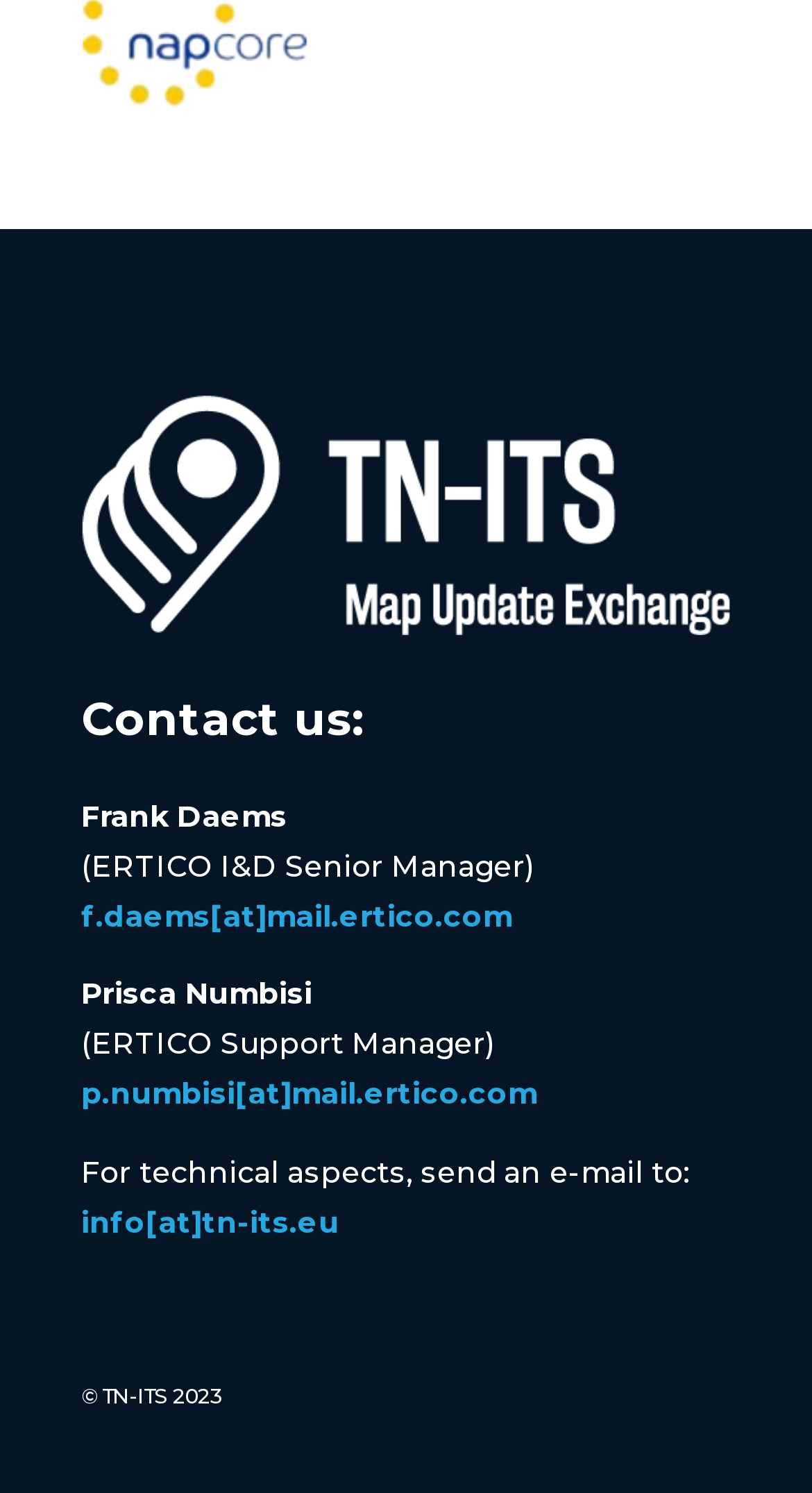Find and provide the bounding box coordinates for the UI element described here: "f.daems[at]mail.ertico.com". The coordinates should be given as four float numbers between 0 and 1: [left, top, right, bottom].

[0.1, 0.601, 0.631, 0.626]